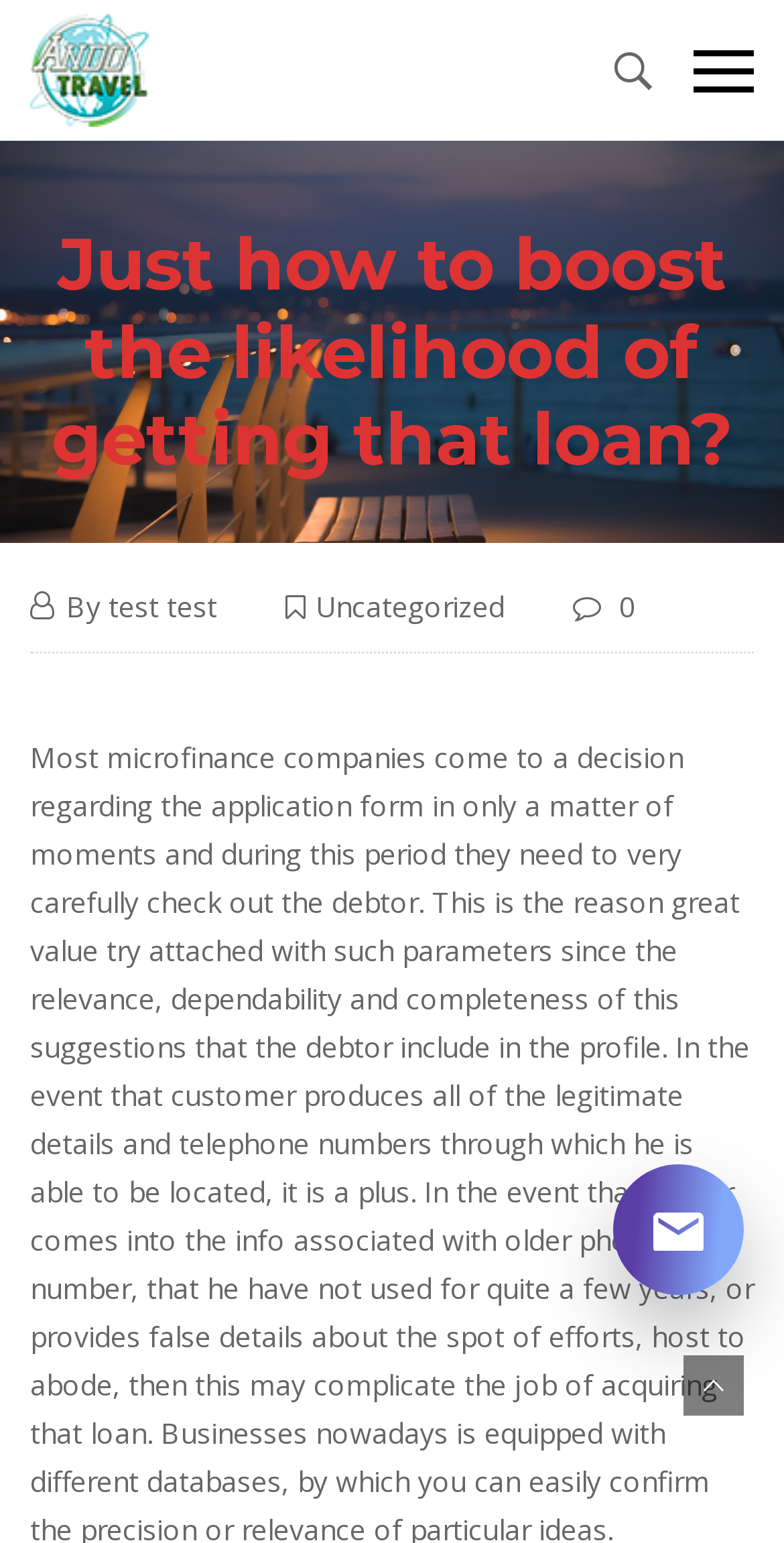Find the bounding box coordinates of the UI element according to this description: "parent_node: Primary Menu".

[0.756, 0.02, 0.859, 0.072]